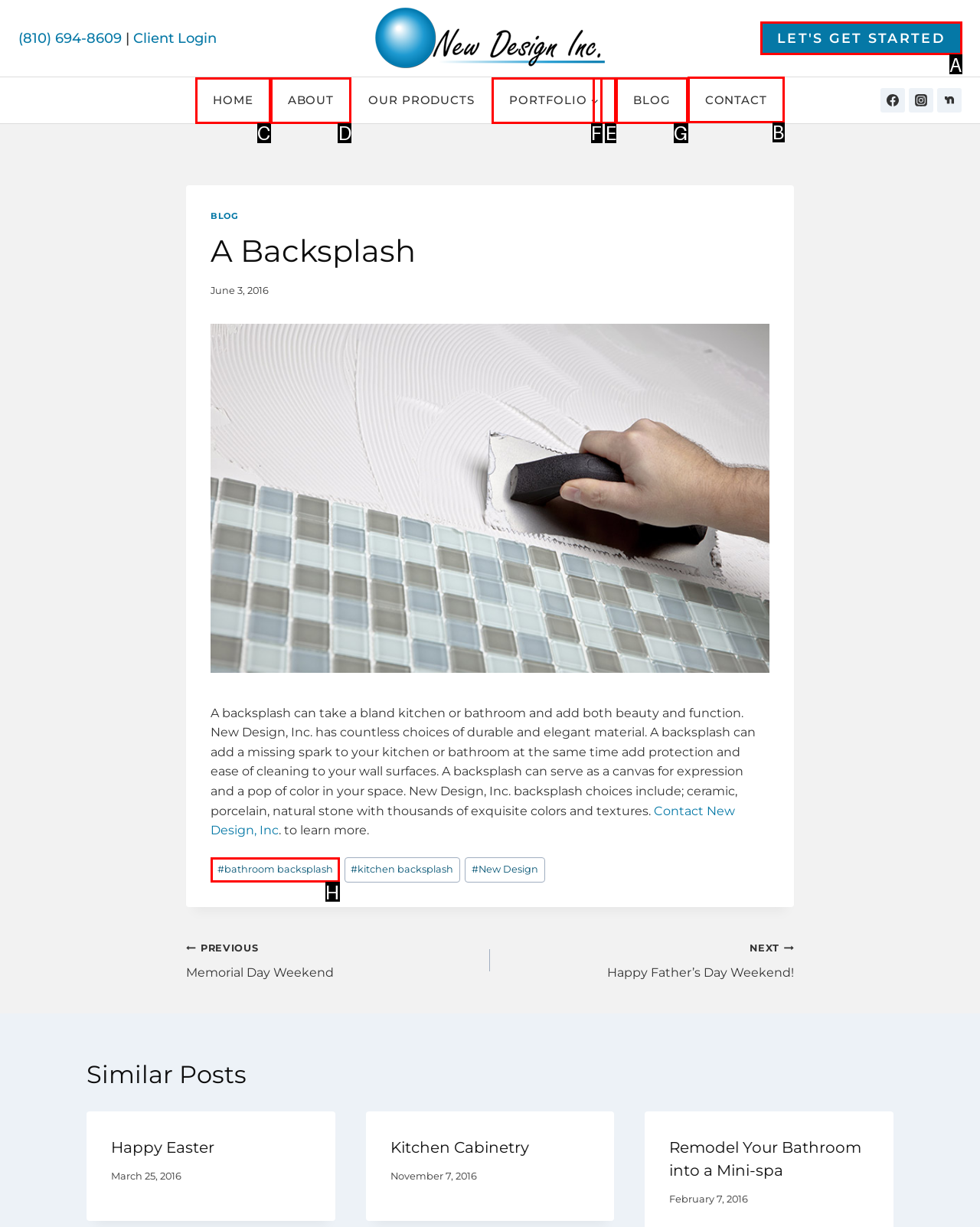Choose the letter of the element that should be clicked to complete the task: Contact us for sponsorship opportunities
Answer with the letter from the possible choices.

None